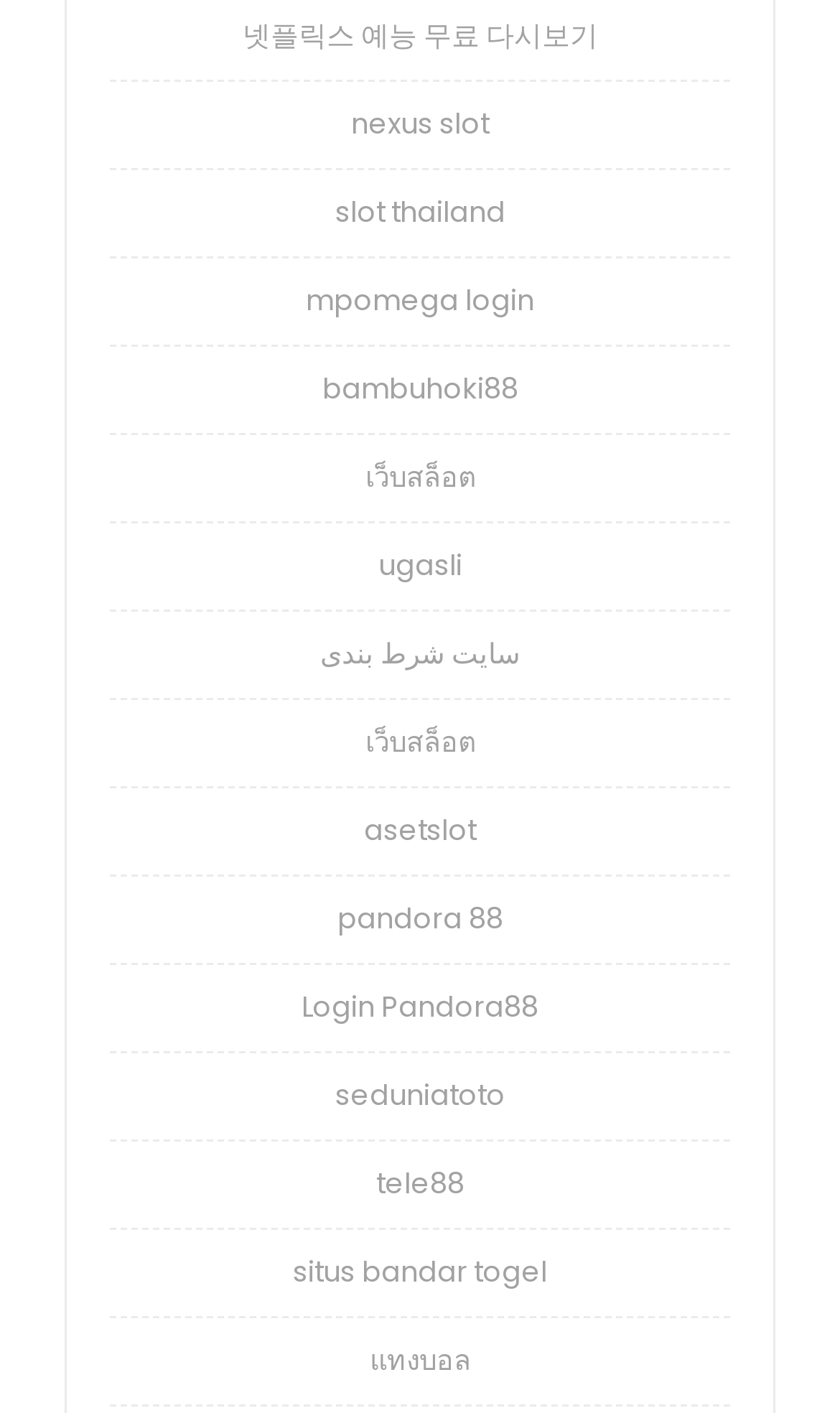Pinpoint the bounding box coordinates of the clickable area necessary to execute the following instruction: "explore ugasli". The coordinates should be given as four float numbers between 0 and 1, namely [left, top, right, bottom].

[0.45, 0.386, 0.55, 0.415]